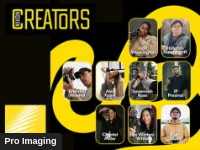What is the focus of the 'Pro Imaging' caption?
Look at the image and respond with a single word or a short phrase.

Professional photography